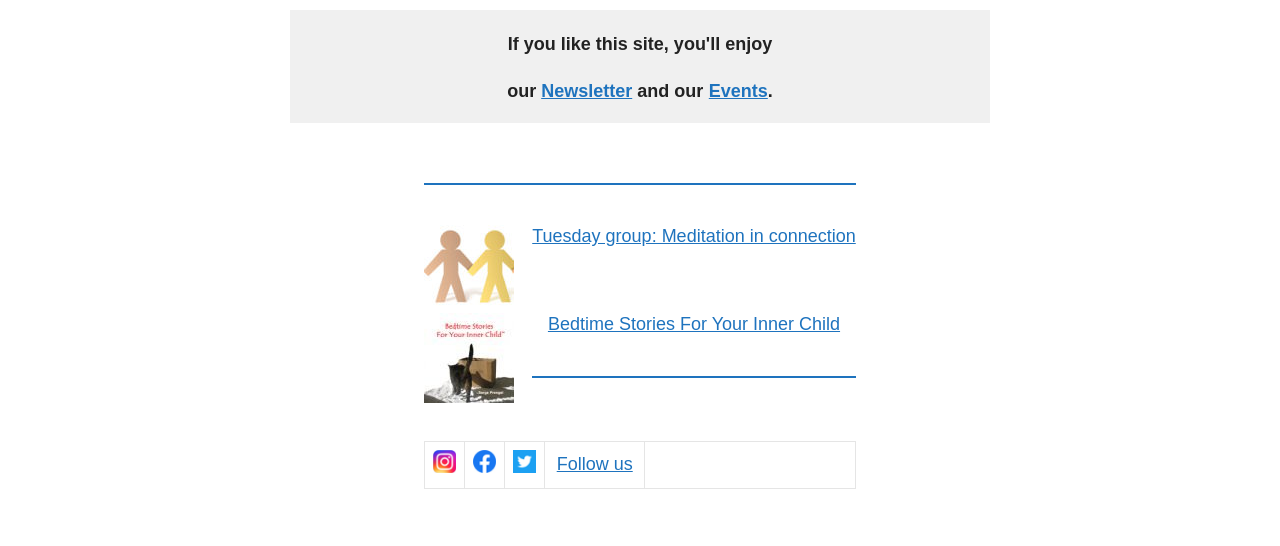Please identify the bounding box coordinates for the region that you need to click to follow this instruction: "Visit ajitsoren.com".

None